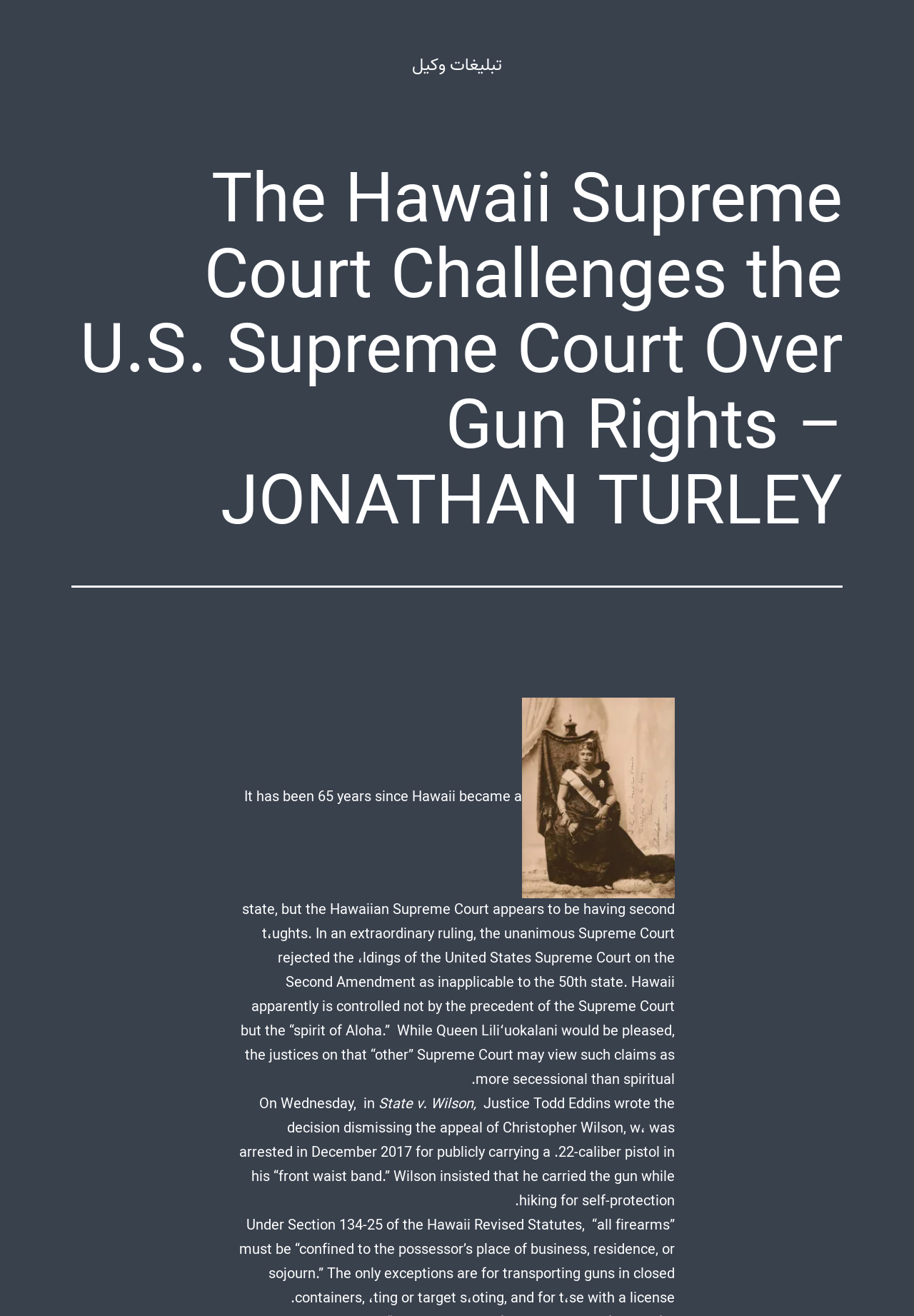What is the exception for transporting guns in Hawaii?
Examine the webpage screenshot and provide an in-depth answer to the question.

The webpage mentions that 'the only exceptions are for transporting guns in closed containers' in the StaticText element, indicating that one of the exceptions for transporting guns in Hawaii is in closed containers.